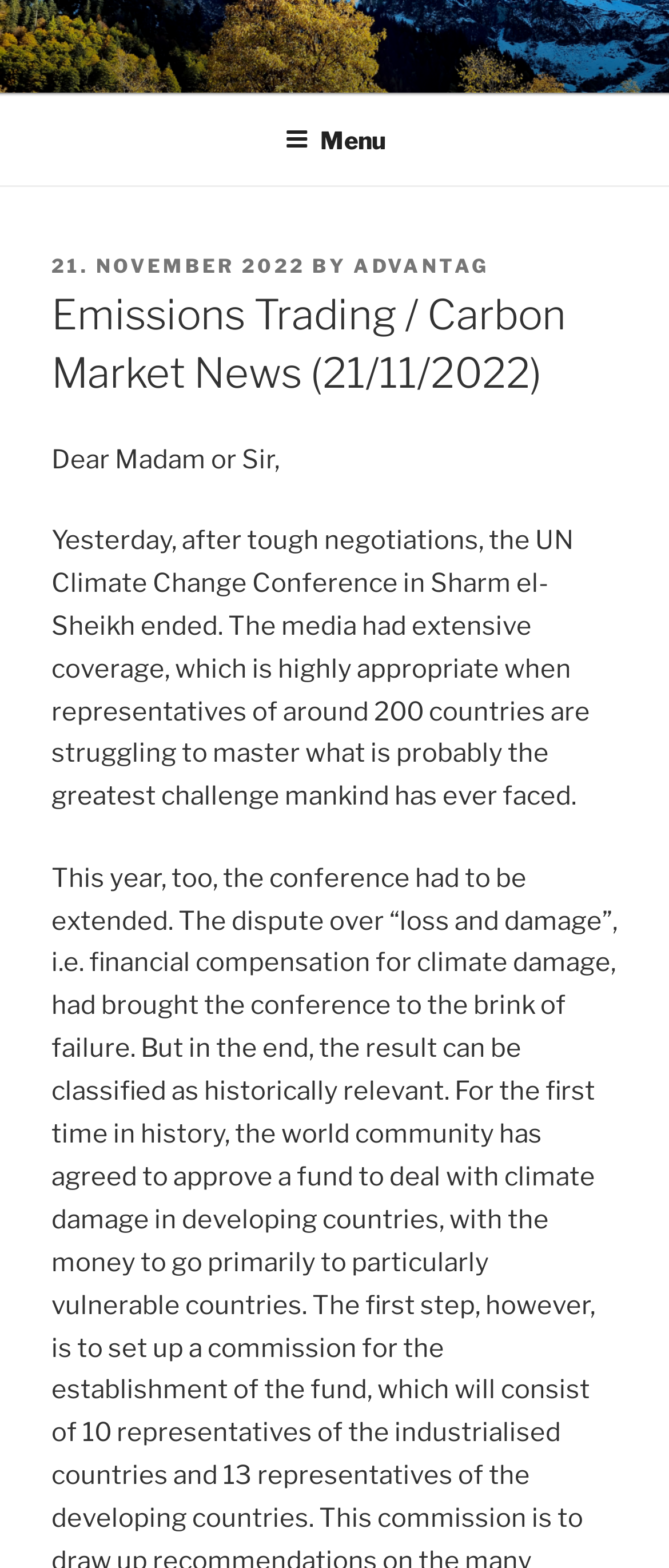How many countries were represented at the UN Climate Change Conference?
With the help of the image, please provide a detailed response to the question.

I found the number of countries by reading the text 'representatives of around 200 countries are struggling to master what is probably the greatest challenge mankind has ever faced' which is located in the main article content.